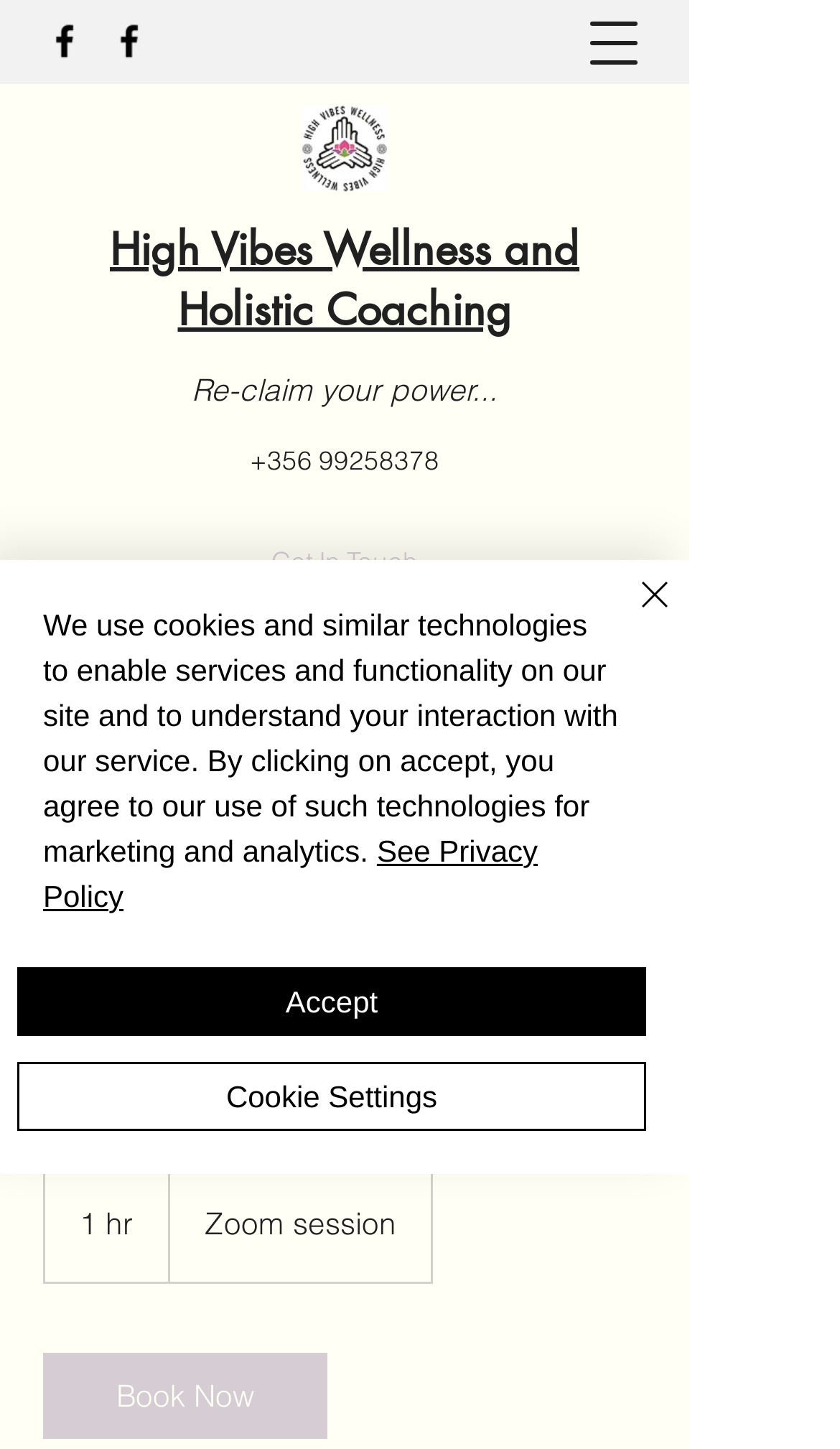Given the element description Get In Touch, specify the bounding box coordinates of the corresponding UI element in the format (top-left x, top-left y, bottom-right x, bottom-right y). All values must be between 0 and 1.

[0.051, 0.369, 0.769, 0.409]